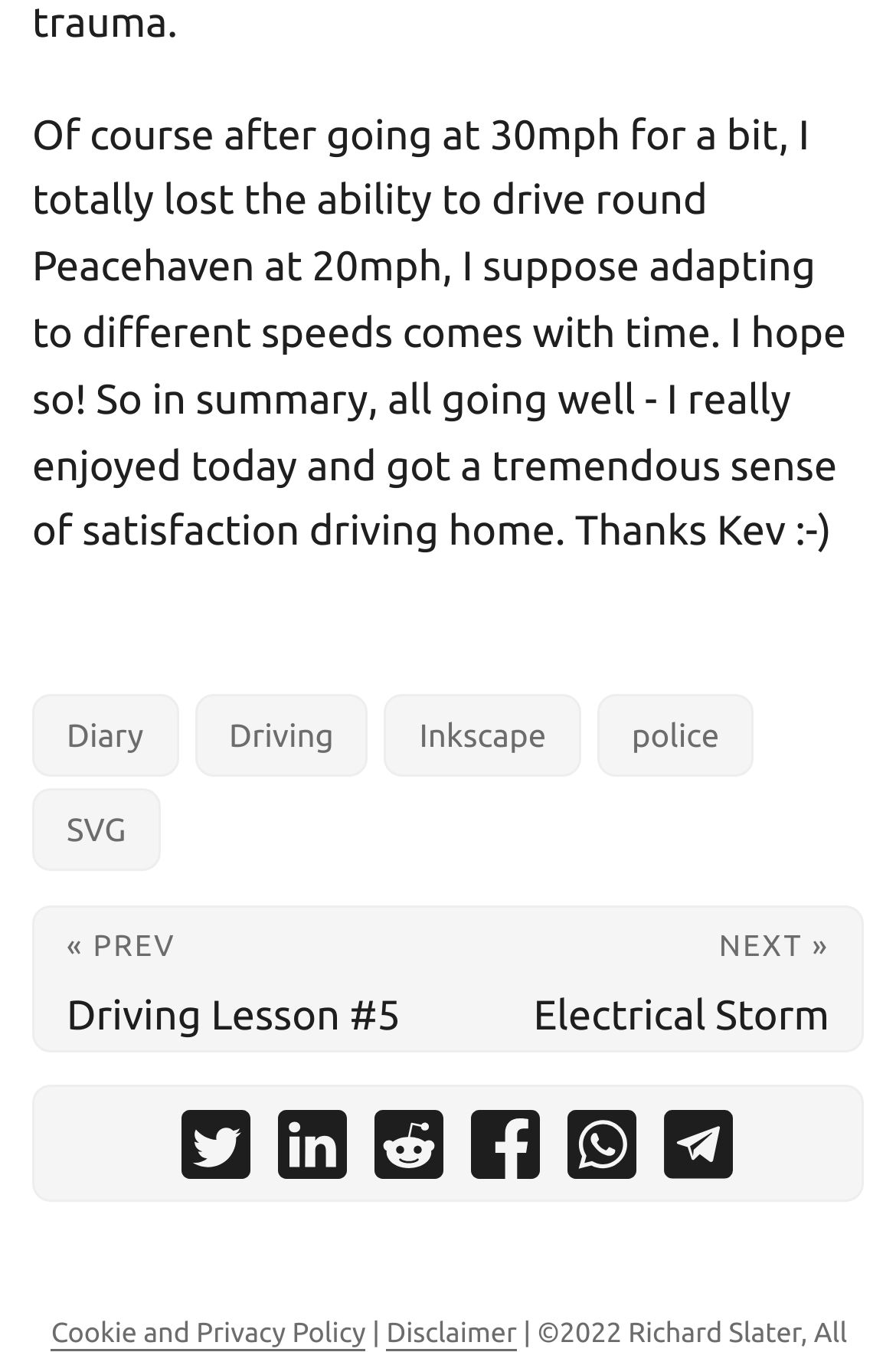Using the description "Disclaimer", predict the bounding box of the relevant HTML element.

[0.431, 0.976, 0.577, 0.999]